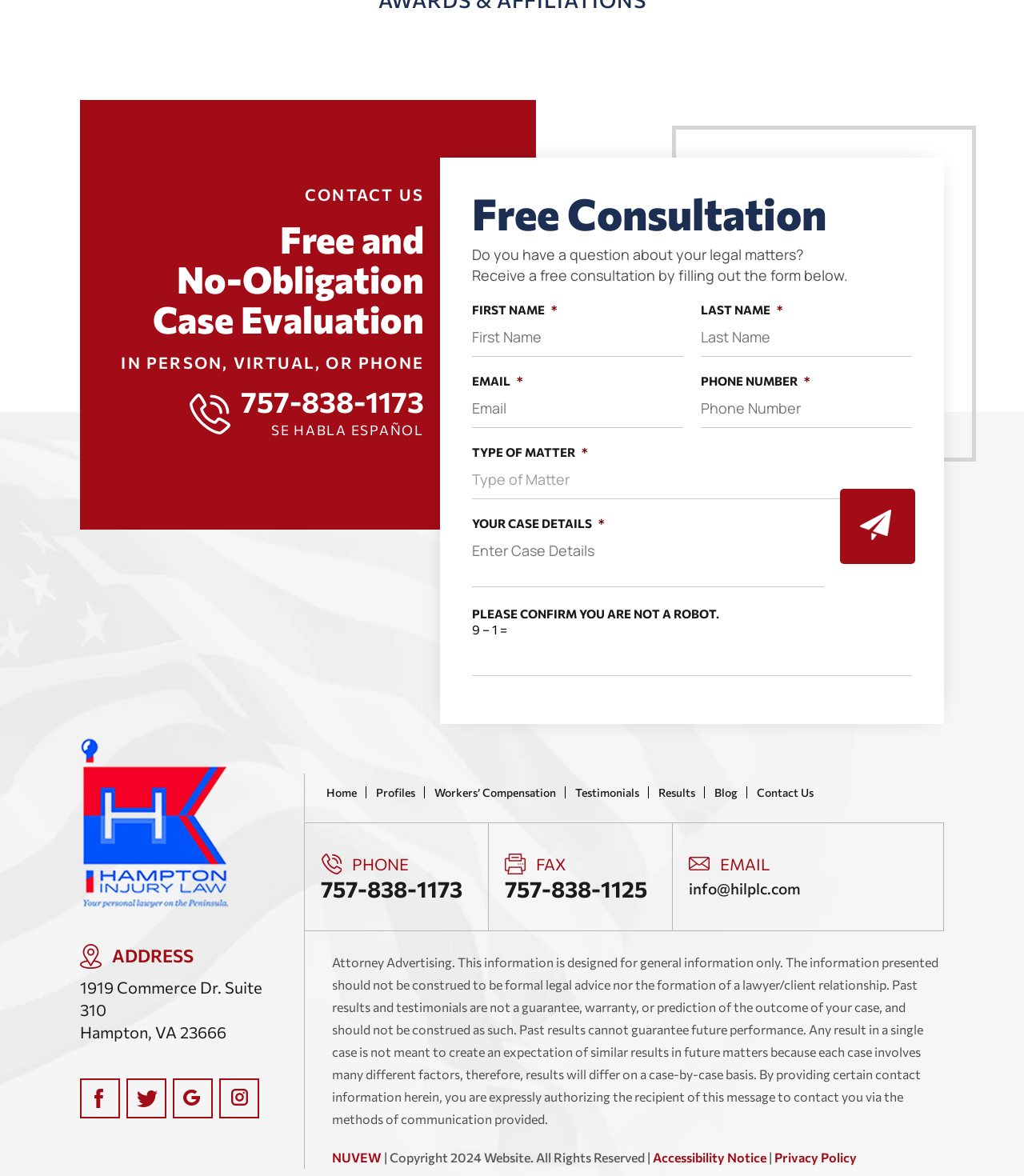Identify the bounding box of the HTML element described here: "Workers’ Compensation". Provide the coordinates as four float numbers between 0 and 1: [left, top, right, bottom].

[0.415, 0.665, 0.552, 0.677]